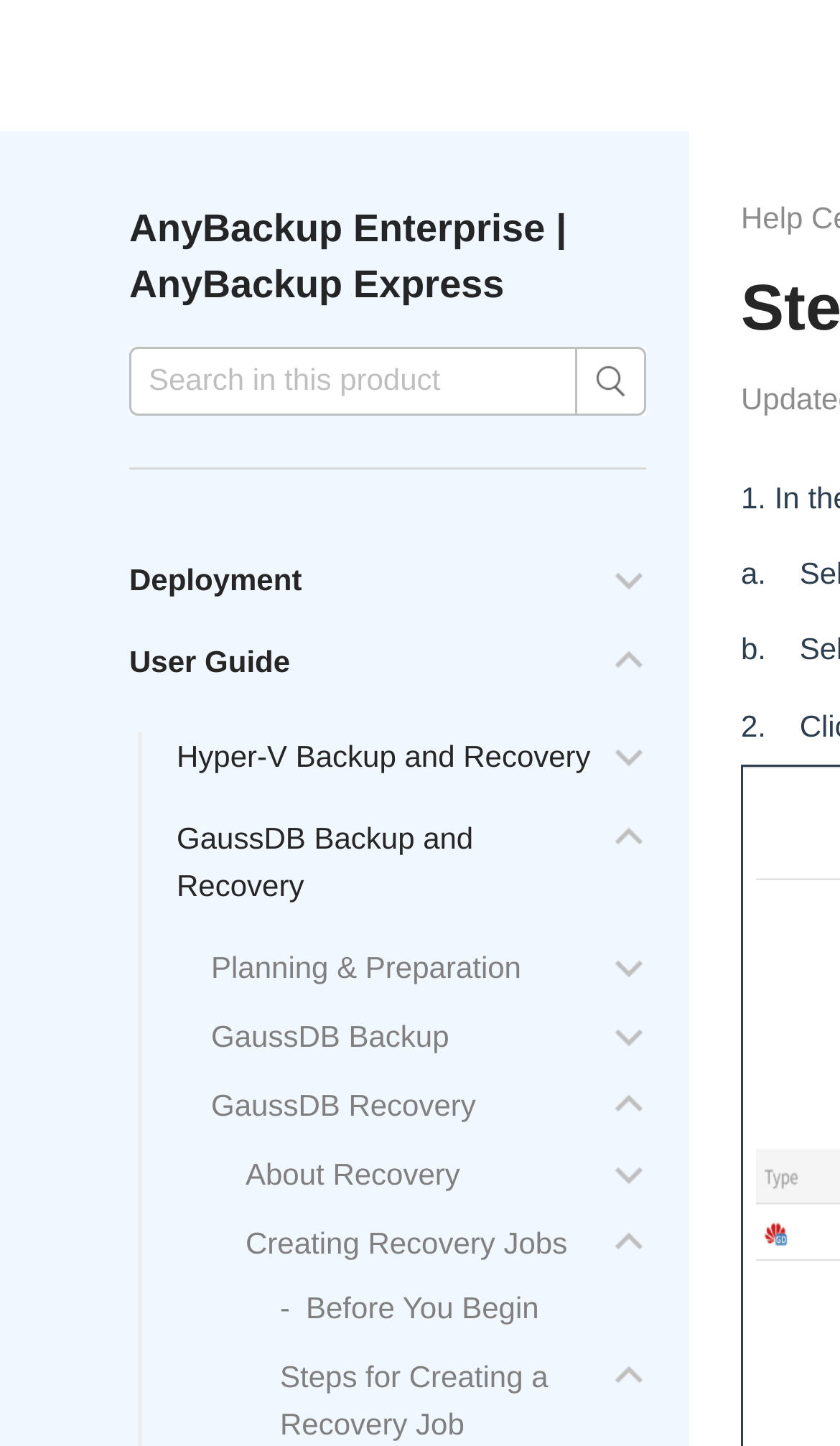Write an elaborate caption that captures the essence of the webpage.

The webpage appears to be a documentation or support page for a backup and recovery software. At the top left, there is a navigation menu with four options: "Services & Support", "Community", "Partners", and "About AISHU". 

Below the navigation menu, there is a title "AnyBackup Enterprise | AnyBackup Express" that spans across the top of the page. Next to the title, there is a search box labeled "Search in this product". 

On the left side of the page, there are several sections related to deployment and user guides. The sections are labeled "Deployment", "User Guide", "Hyper-V Backup and Recovery", and "GaussDB Backup and Recovery". 

Below these sections, there are several links related to planning, preparation, and recovery. The links are organized into a hierarchical structure, with "Planning & Preparation" at the top, followed by "GaussDB Backup" and "GaussDB Recovery", and then "About Recovery", "Creating Recovery Jobs", "Before You Begin", and "Steps for Creating a Recovery Job". 

The main content of the page appears to be focused on providing guidance and resources for users to create a recovery job, with step-by-step instructions and related topics.